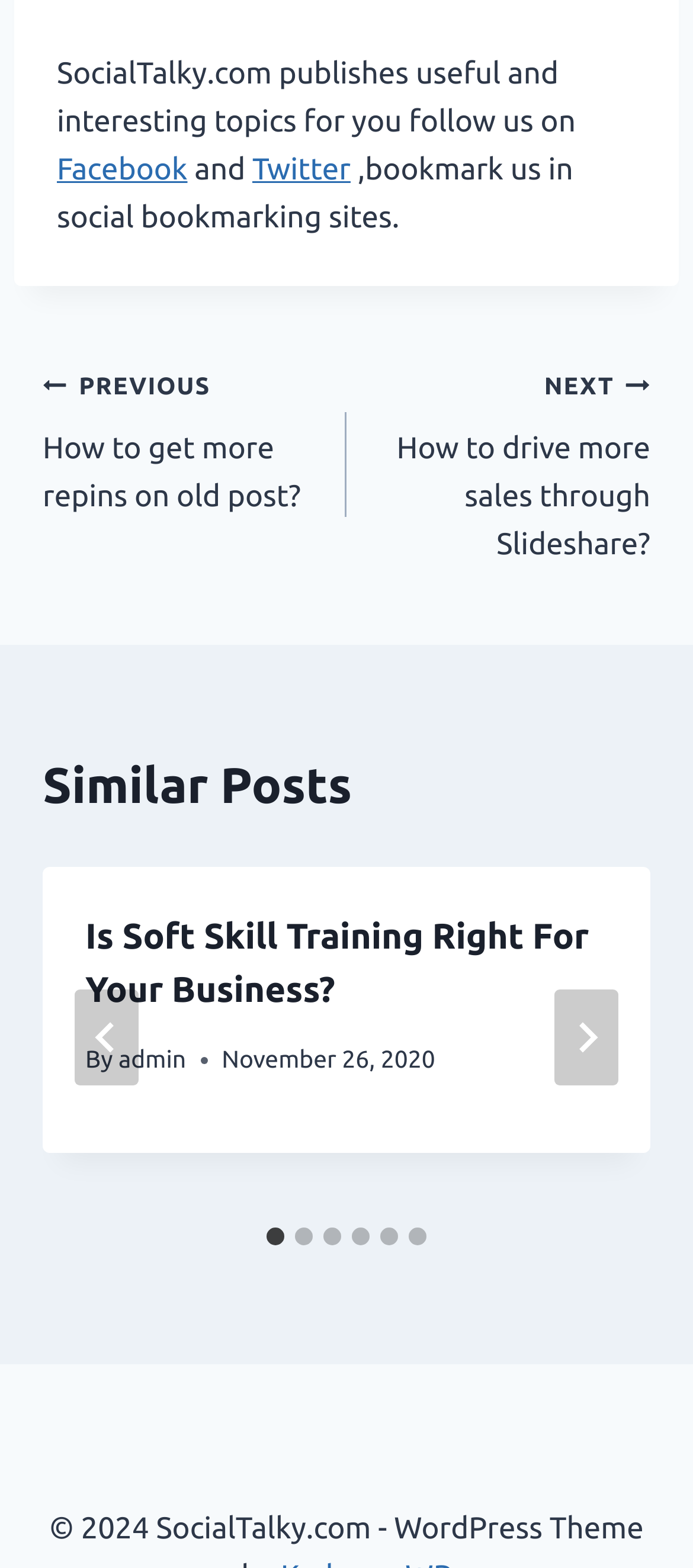What is the previous post about?
Using the visual information, respond with a single word or phrase.

How to get more repins on old post